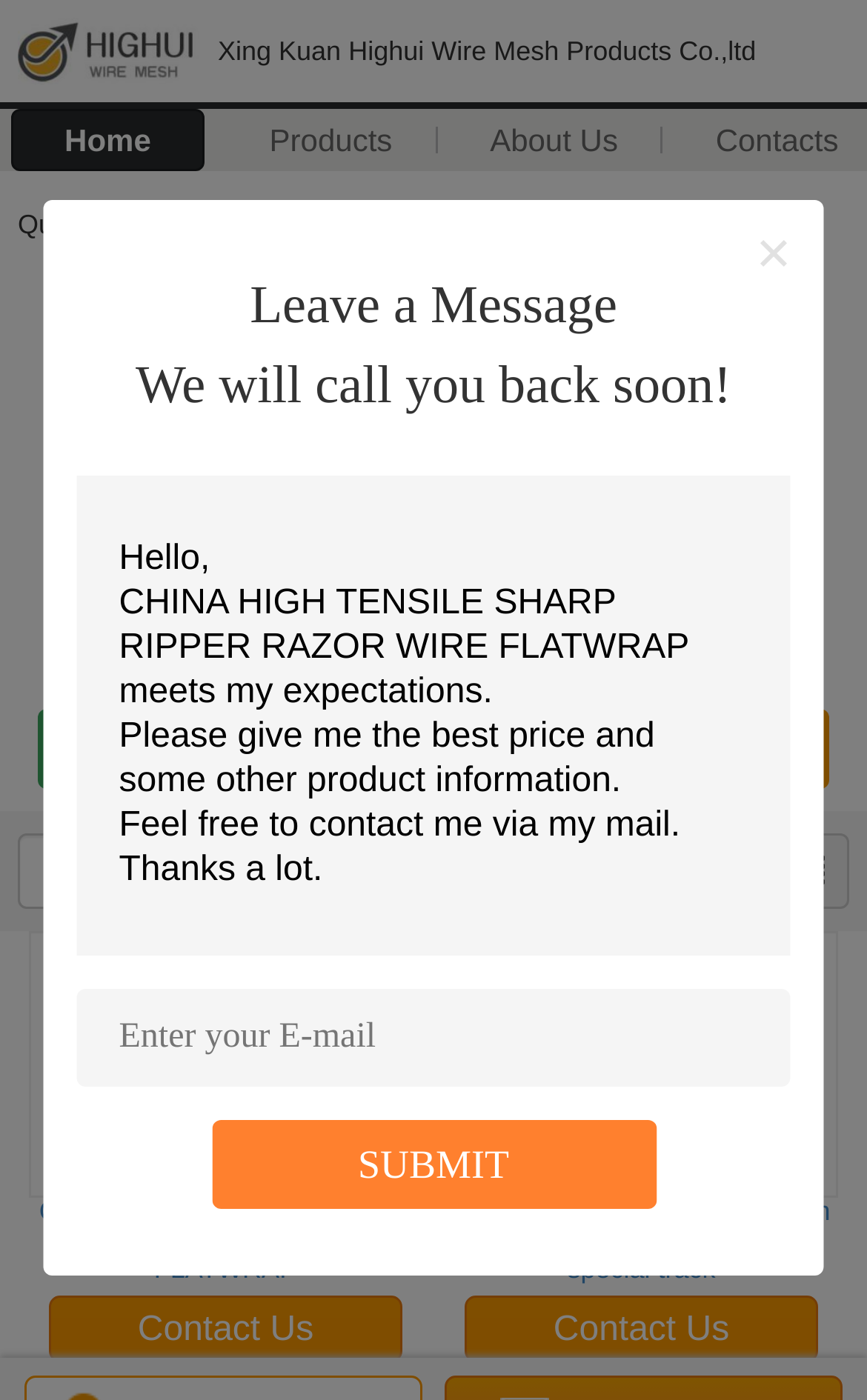Respond to the question below with a single word or phrase:
How many links are there in the top navigation menu?

3